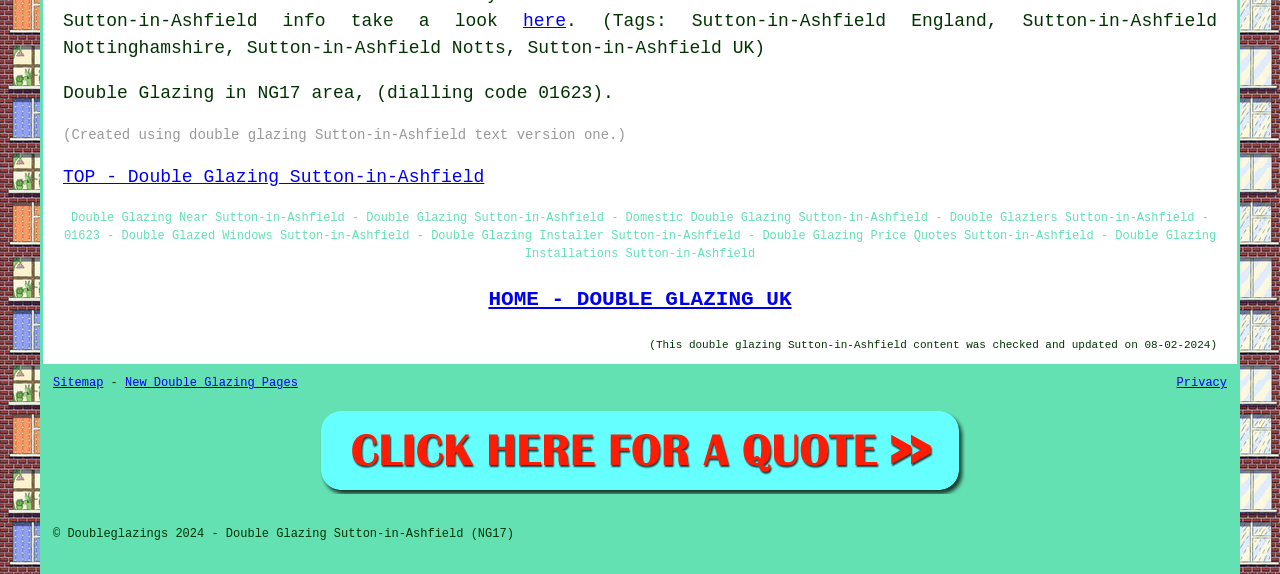Using the information in the image, could you please answer the following question in detail:
What is the copyright year of the webpage?

The copyright year of the webpage can be found in the static text element at the bottom of the page, which says '© Doubleglazings 2024 - Double Glazing Sutton-in-Ashfield (NG17)'. This indicates that the copyright year is 2024.